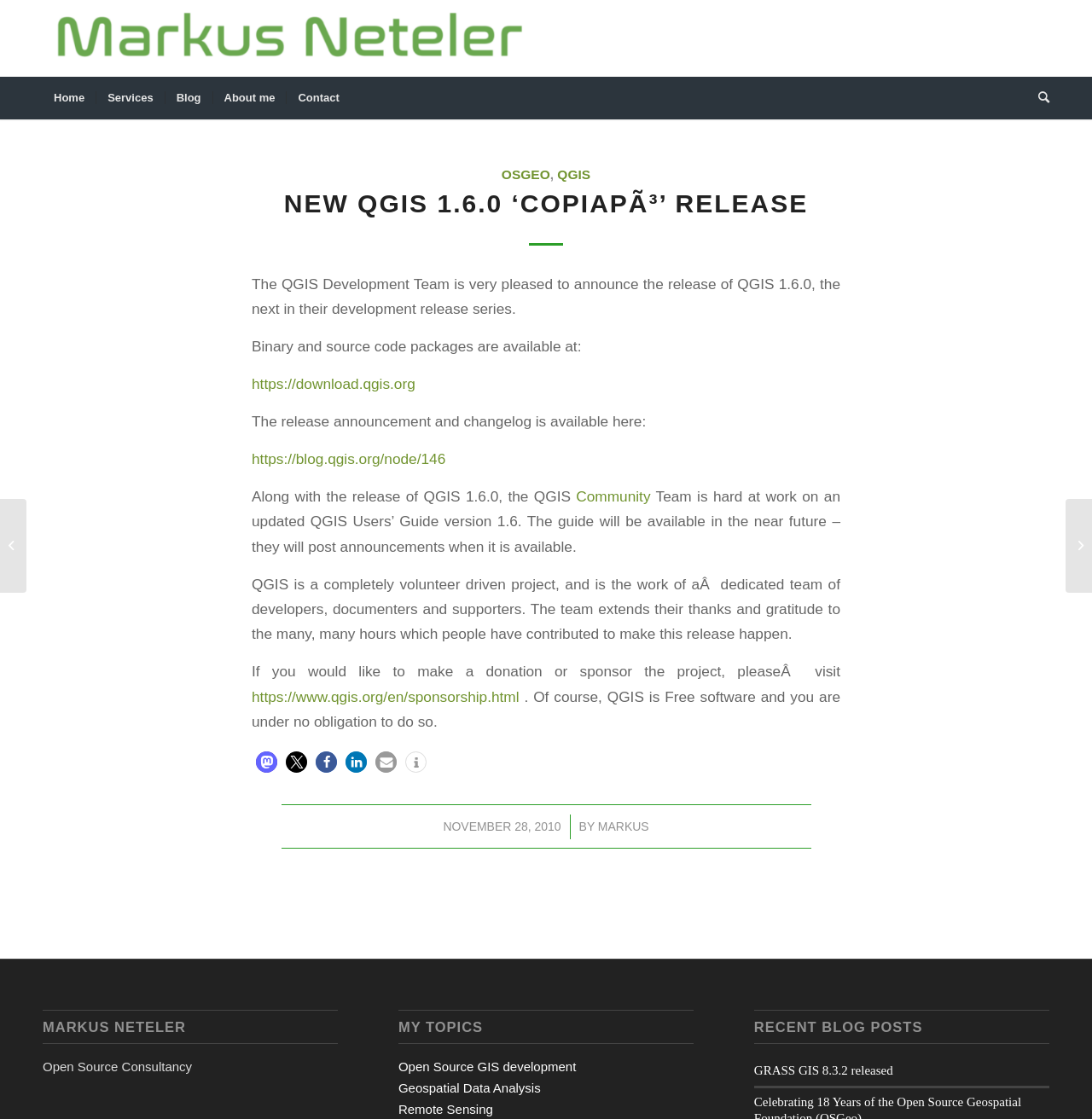Find and specify the bounding box coordinates that correspond to the clickable region for the instruction: "Share on Mastodon".

[0.234, 0.671, 0.254, 0.69]